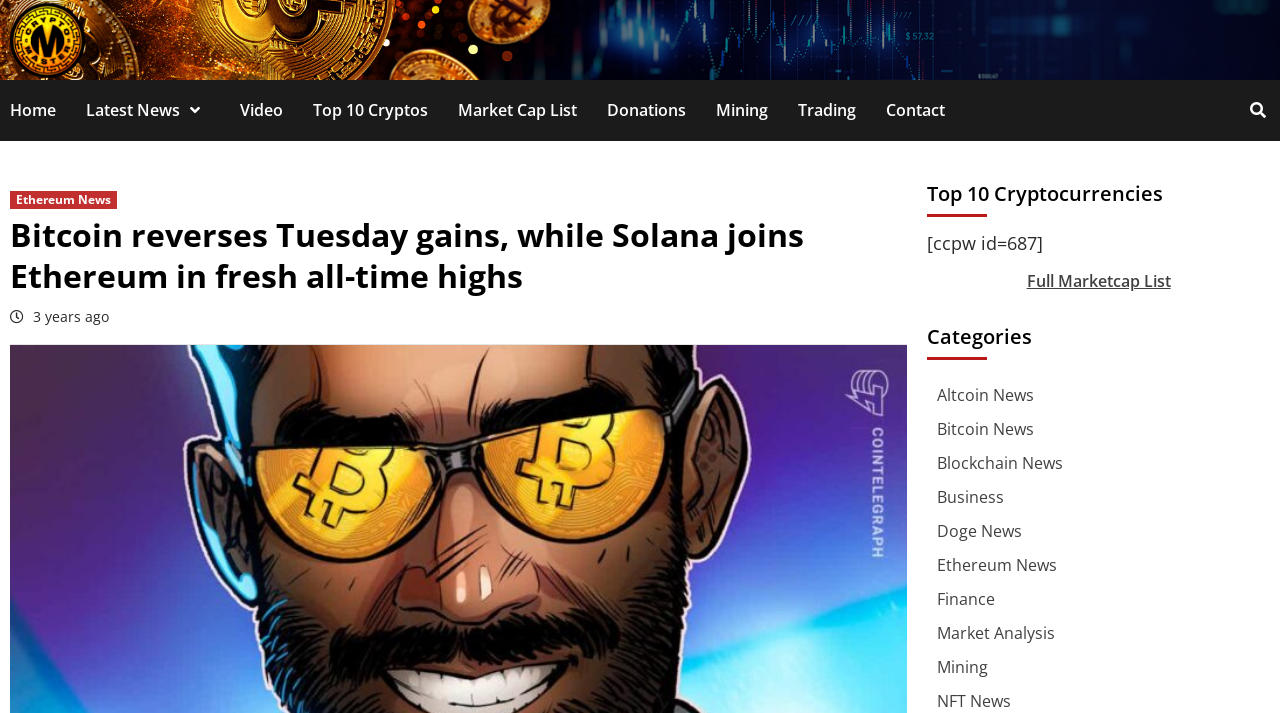Based on the element description alt="Crypto-Master", identify the bounding box of the UI element in the given webpage screenshot. The coordinates should be in the format (top-left x, top-left y, bottom-right x, bottom-right y) and must be between 0 and 1.

[0.008, 0.004, 0.066, 0.109]